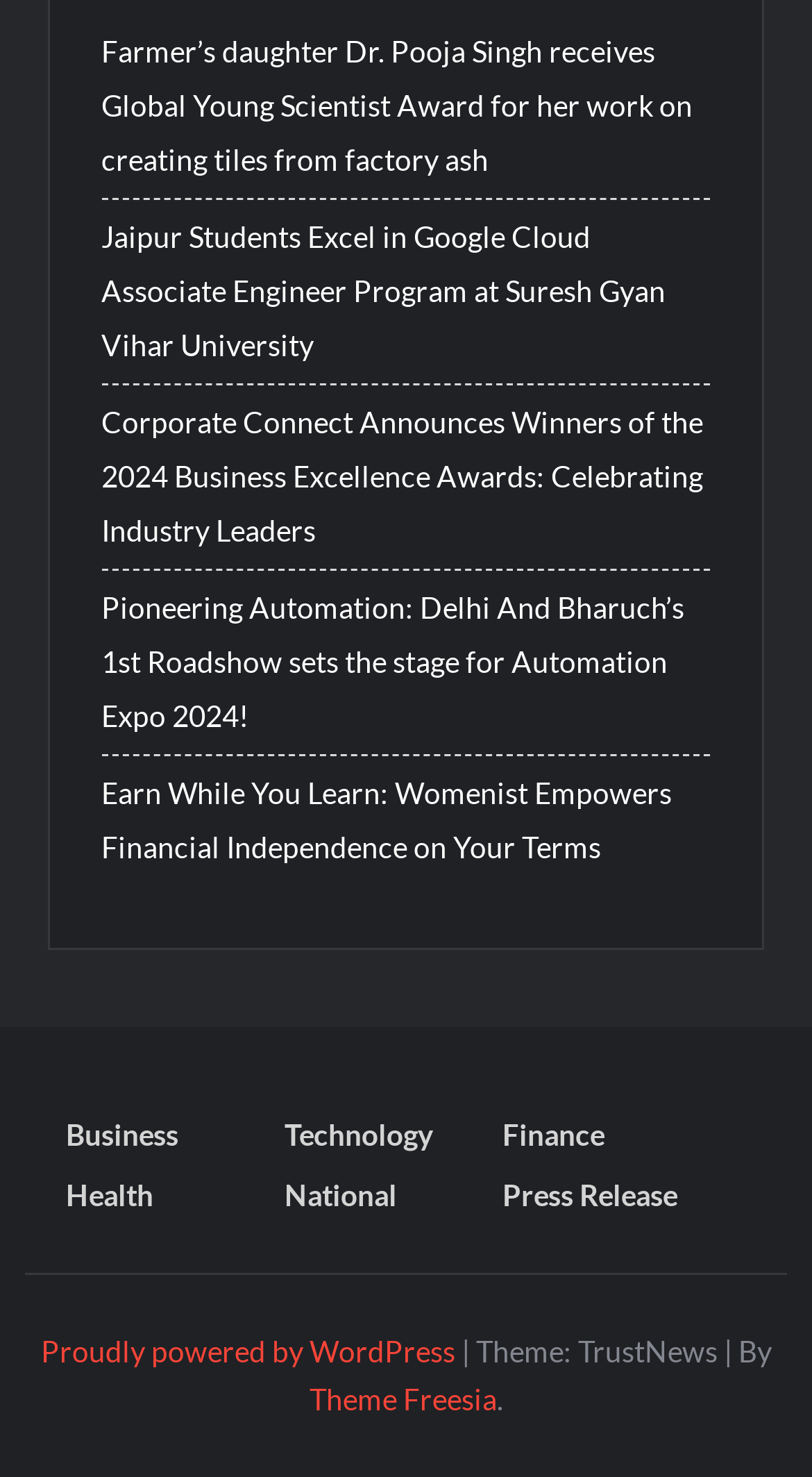Specify the bounding box coordinates of the area to click in order to follow the given instruction: "Check the Press Release page."

[0.619, 0.792, 0.872, 0.826]